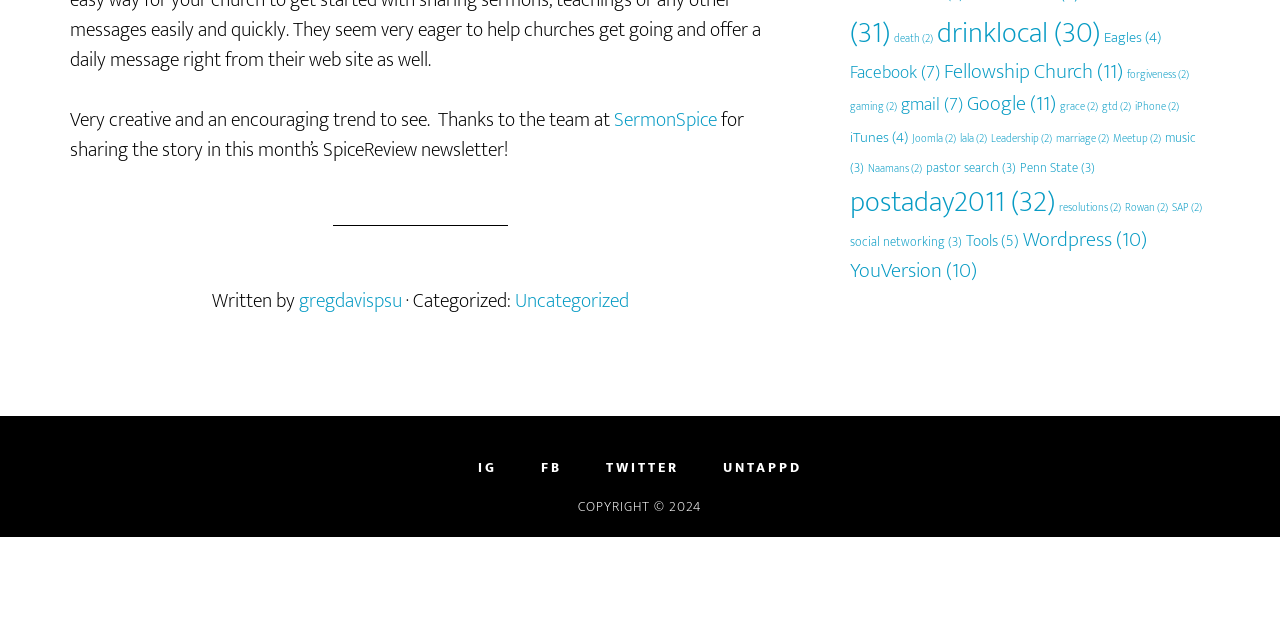Bounding box coordinates are given in the format (top-left x, top-left y, bottom-right x, bottom-right y). All values should be floating point numbers between 0 and 1. Provide the bounding box coordinate for the UI element described as: Uncategorized

[0.402, 0.443, 0.491, 0.496]